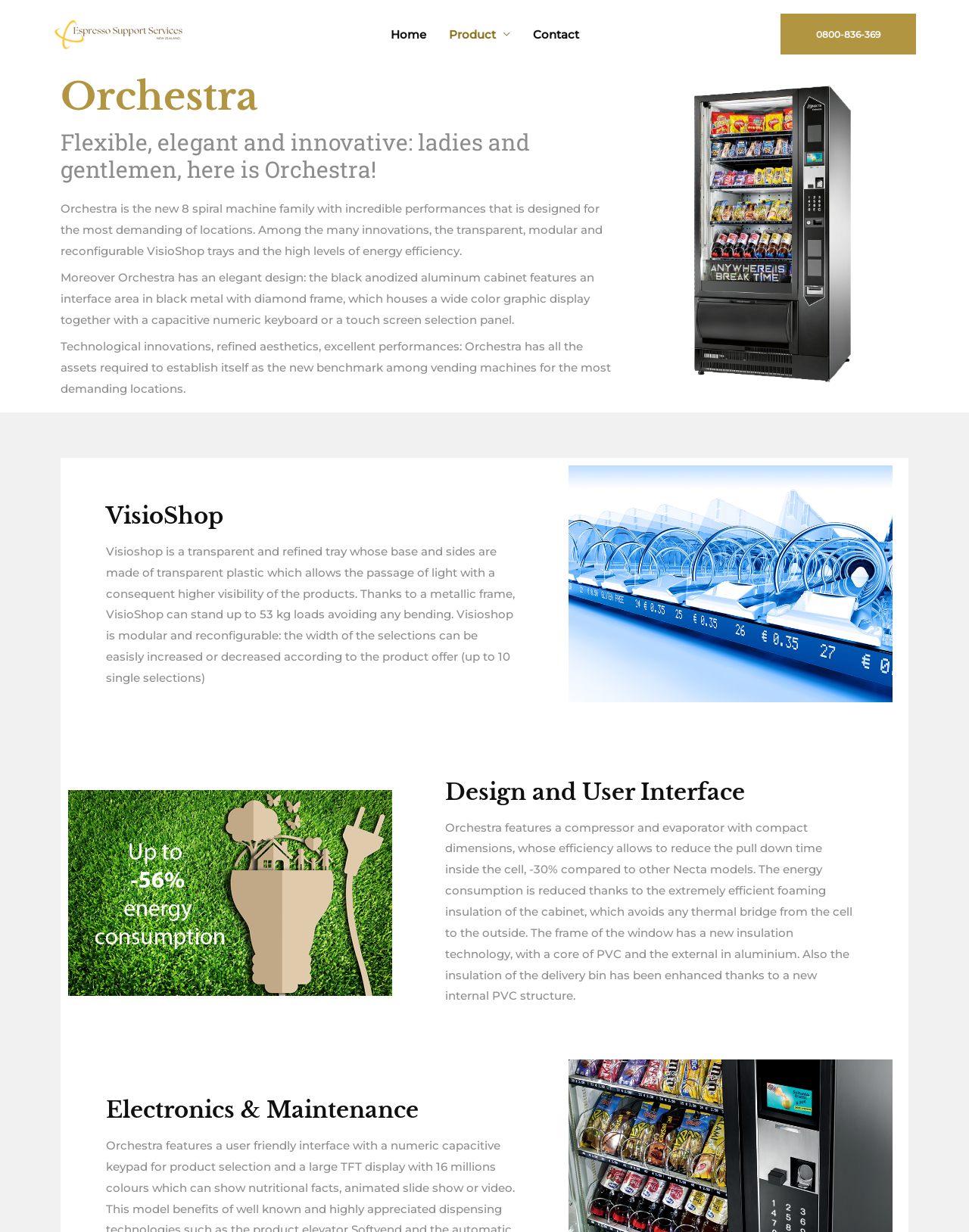Given the element description, predict the bounding box coordinates in the format (top-left x, top-left y, bottom-right x, bottom-right y), using floating point numbers between 0 and 1: Contact

[0.538, 0.011, 0.609, 0.045]